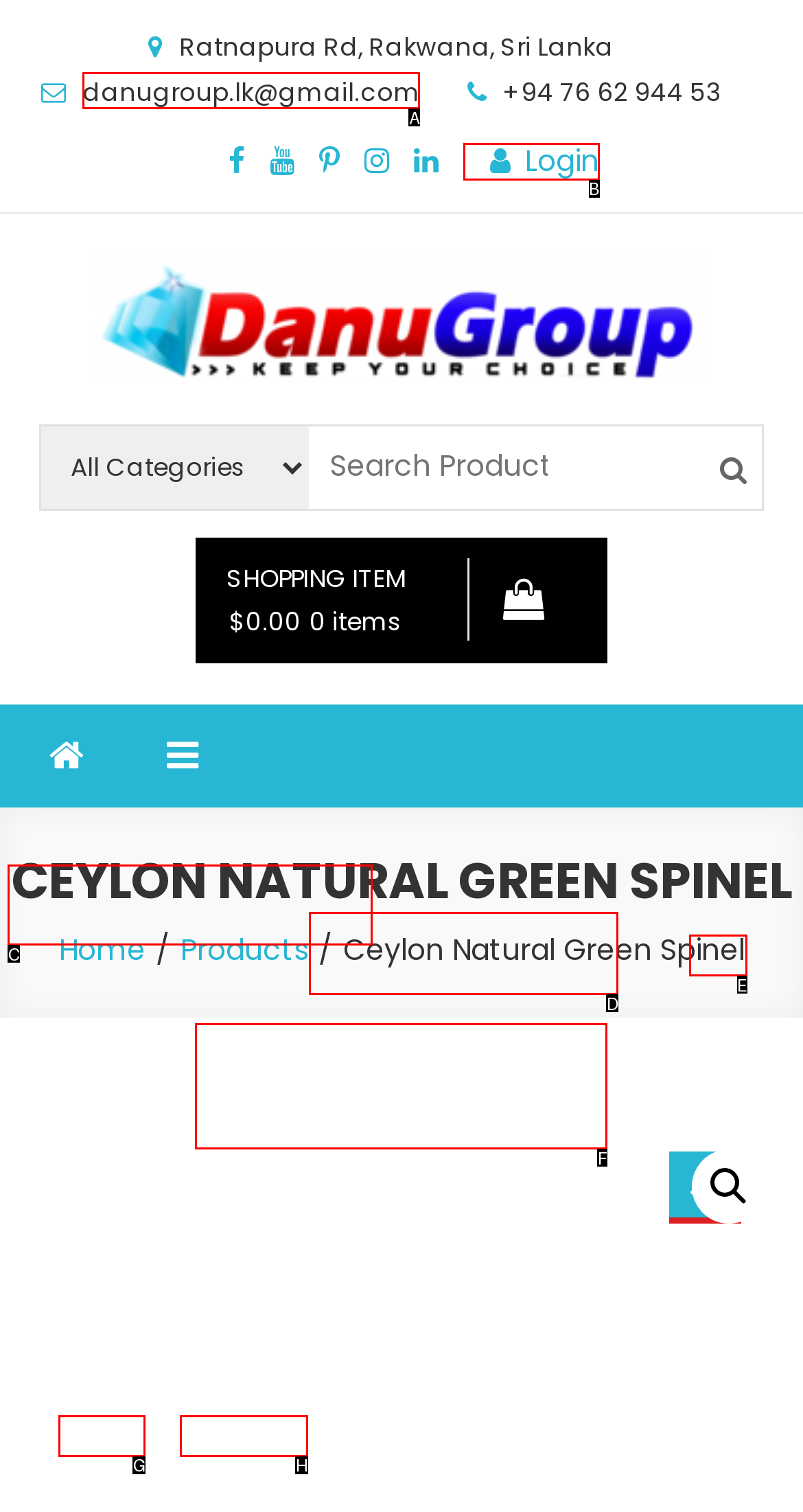For the task: Contact through email, tell me the letter of the option you should click. Answer with the letter alone.

A